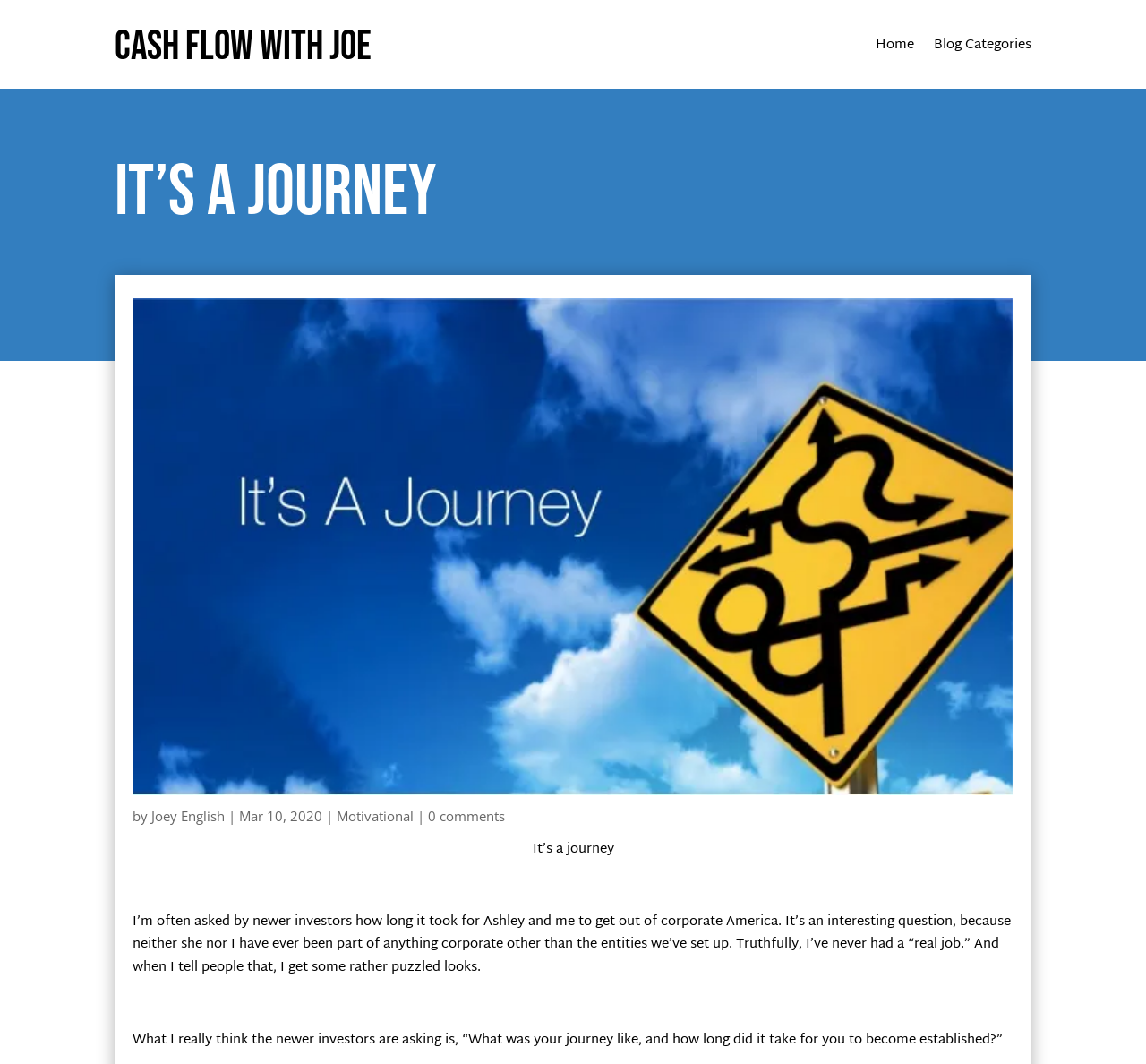What is the topic of the article?
Using the image as a reference, deliver a detailed and thorough answer to the question.

The topic of the article can be inferred by reading the StaticText element with the text 'I’m often asked by newer investors how long it took for Ashley and me to get out of corporate America...' which is located below the image element.